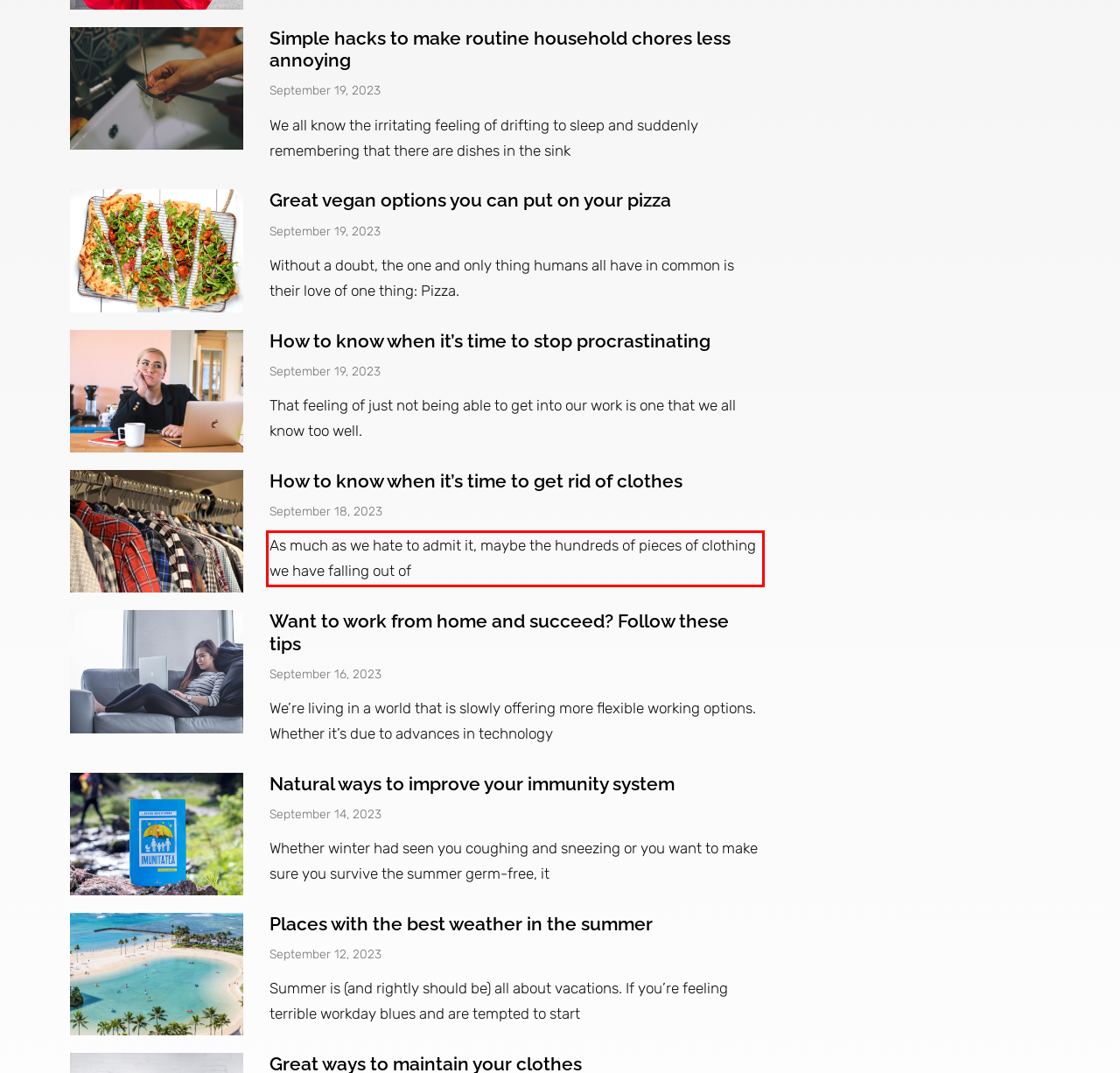Given the screenshot of a webpage, identify the red rectangle bounding box and recognize the text content inside it, generating the extracted text.

As much as we hate to admit it, maybe the hundreds of pieces of clothing we have falling out of